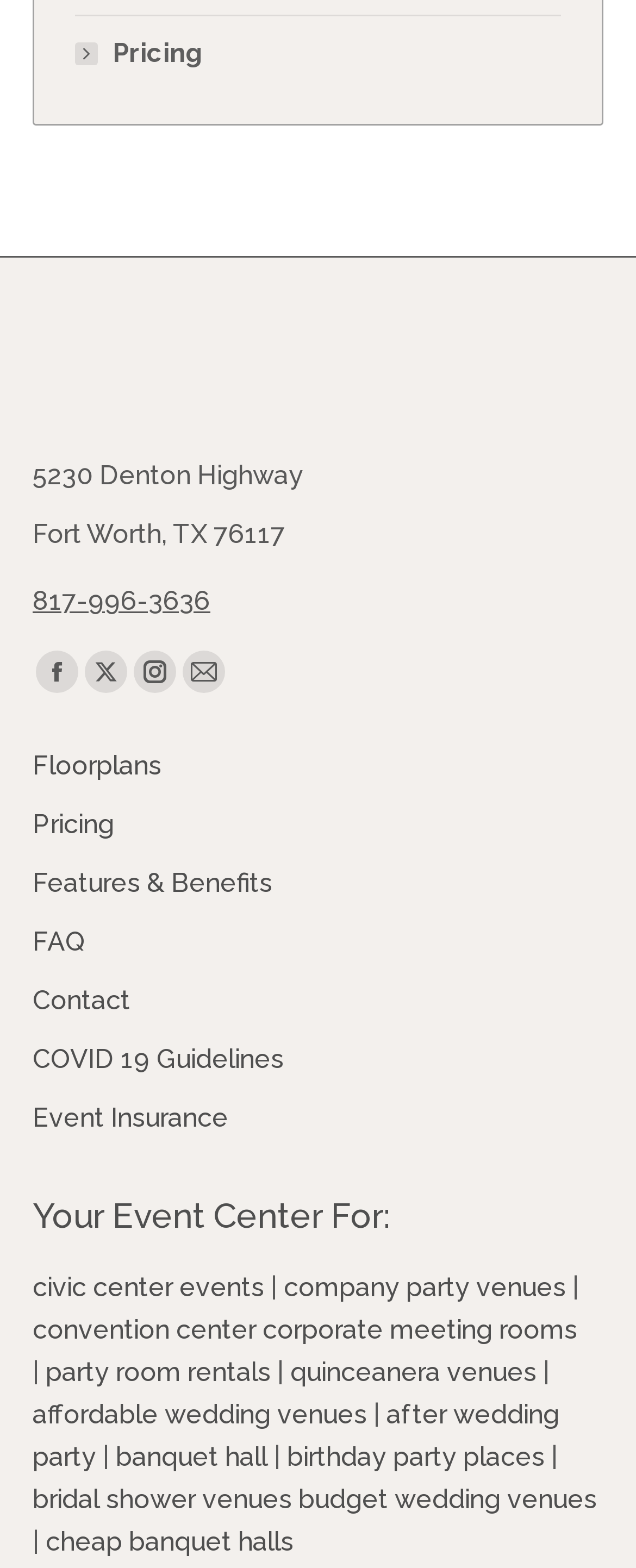Please find the bounding box coordinates in the format (top-left x, top-left y, bottom-right x, bottom-right y) for the given element description. Ensure the coordinates are floating point numbers between 0 and 1. Description: Event Insurance

[0.051, 0.7, 0.949, 0.727]